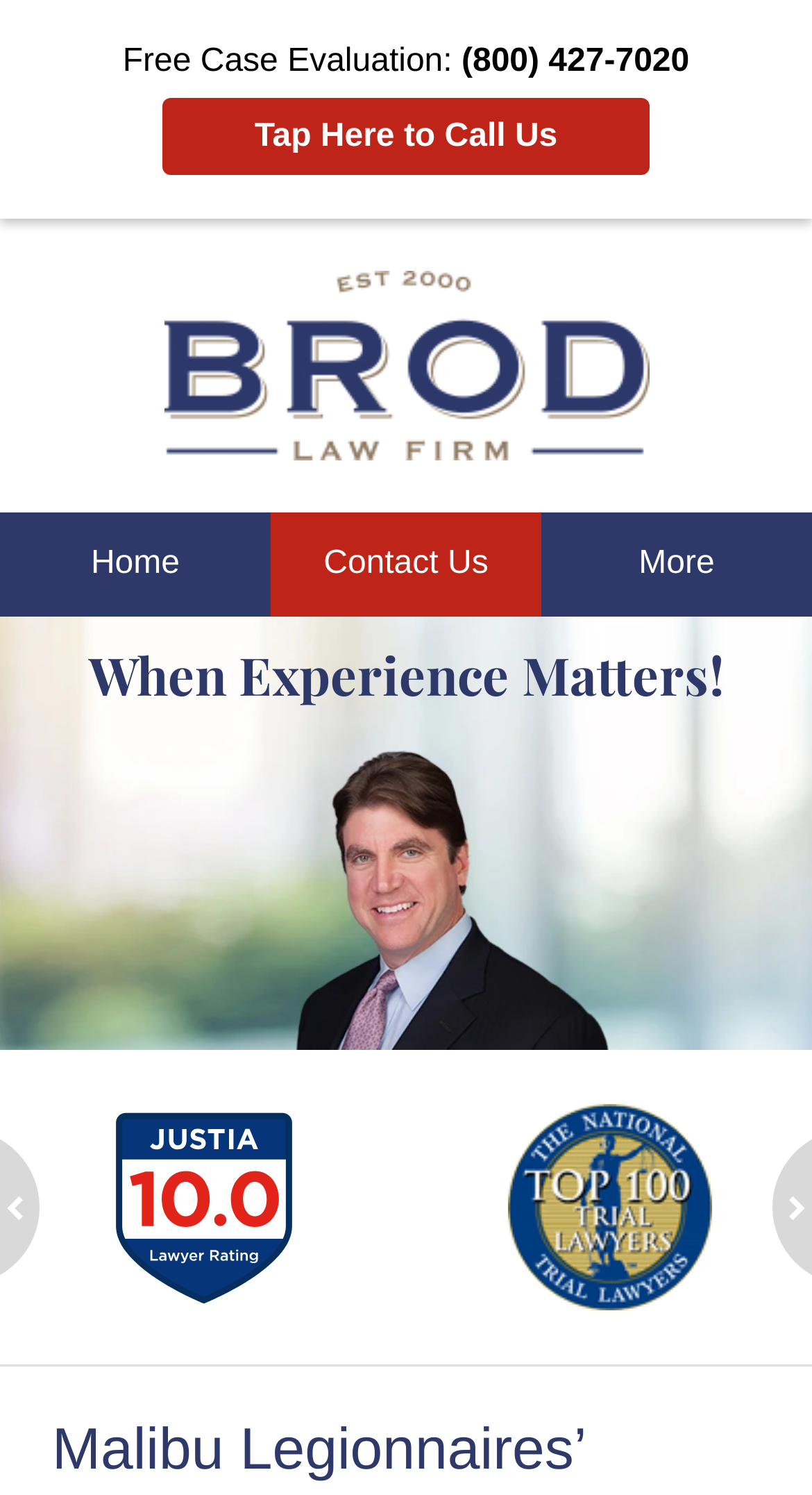Identify and extract the main heading of the webpage.

Malibu Legionnaires’ Disease Lawyer